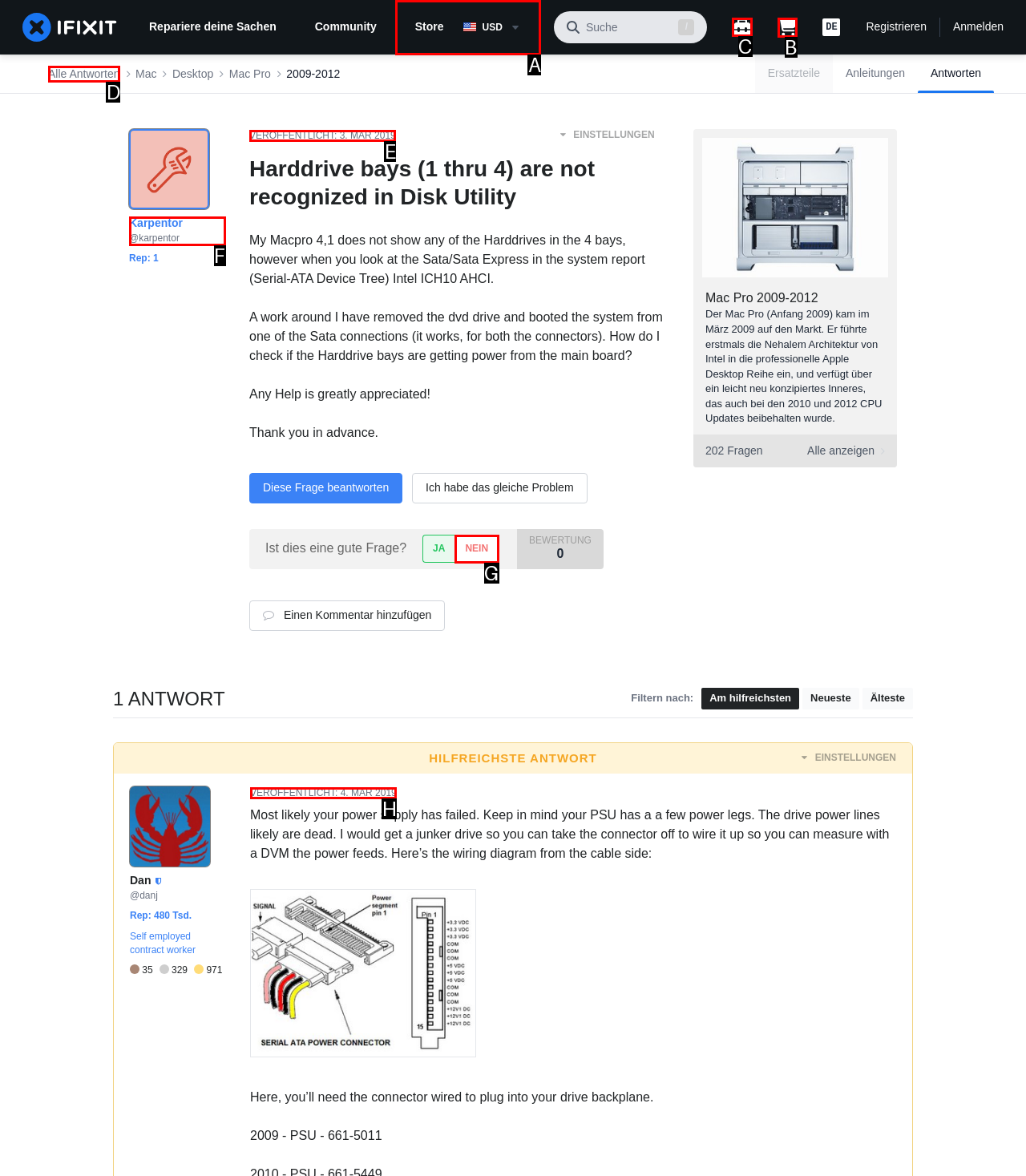Which option should be clicked to execute the following task: View workbench? Respond with the letter of the selected option.

C